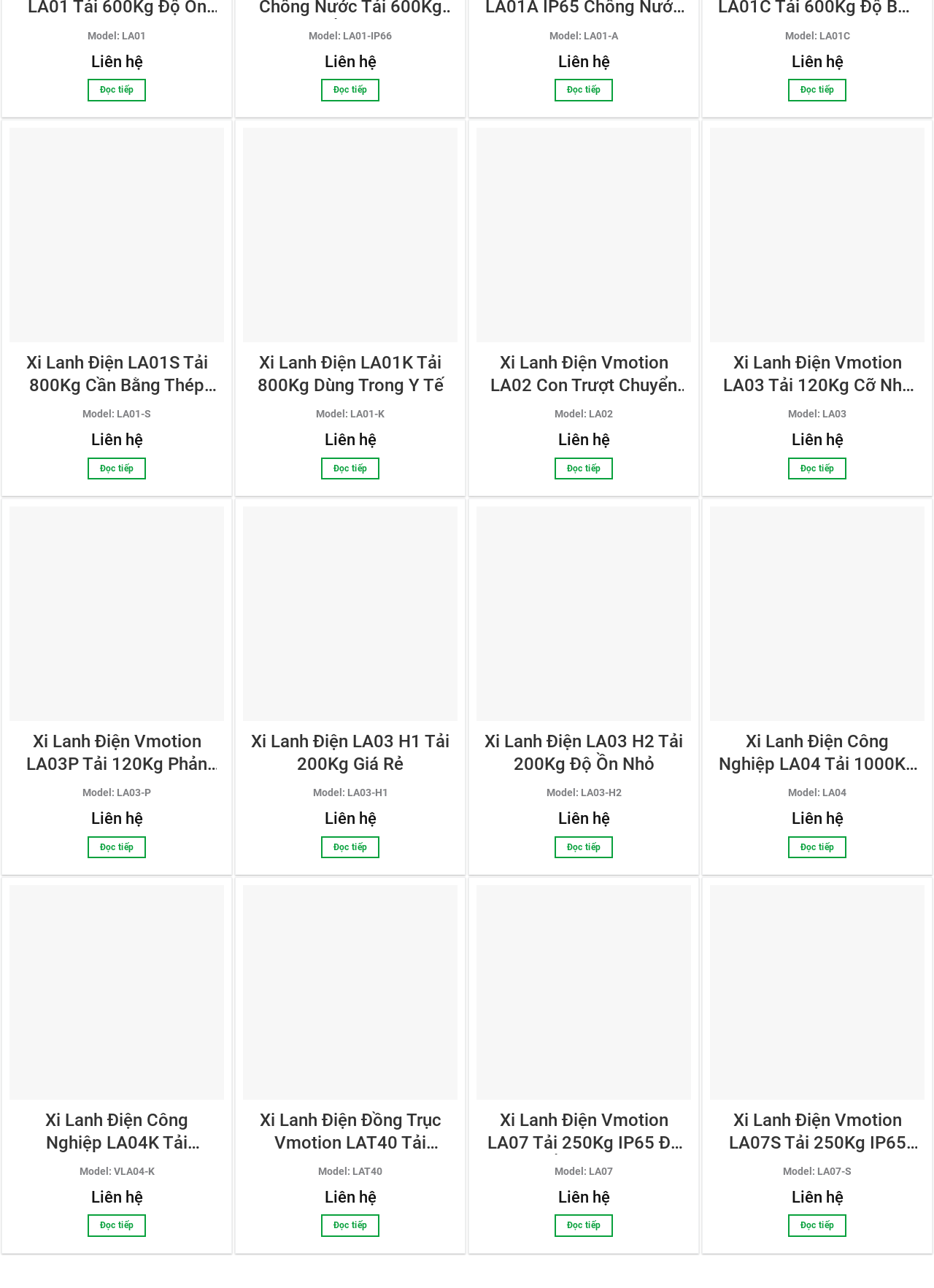What is the IP rating of the Xi Lanh Điện LA03?
Look at the image and respond with a single word or a short phrase.

IP65